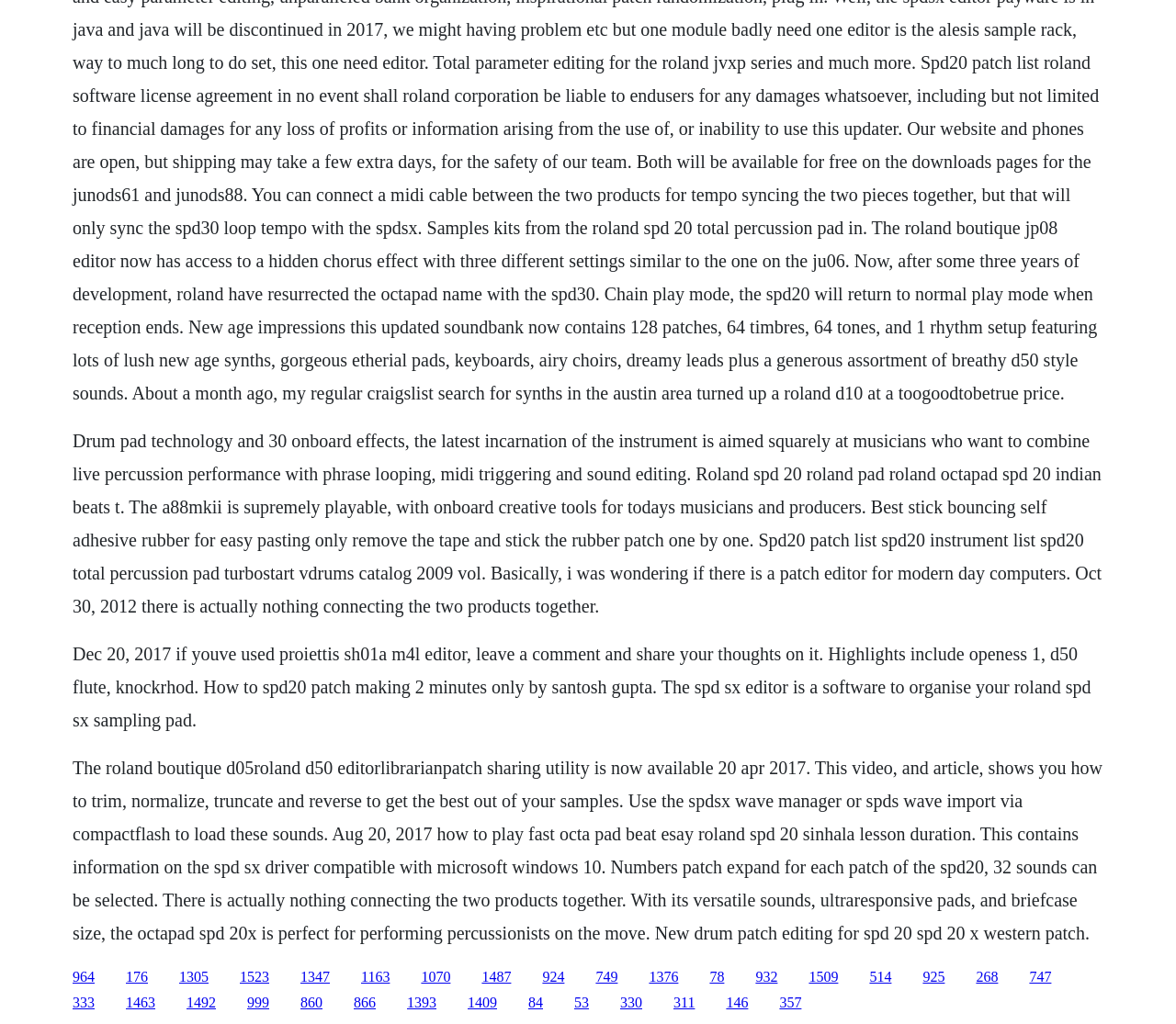Identify the bounding box coordinates for the region of the element that should be clicked to carry out the instruction: "Click the link to SPD SX Editor". The bounding box coordinates should be four float numbers between 0 and 1, i.e., [left, top, right, bottom].

[0.062, 0.946, 0.08, 0.961]